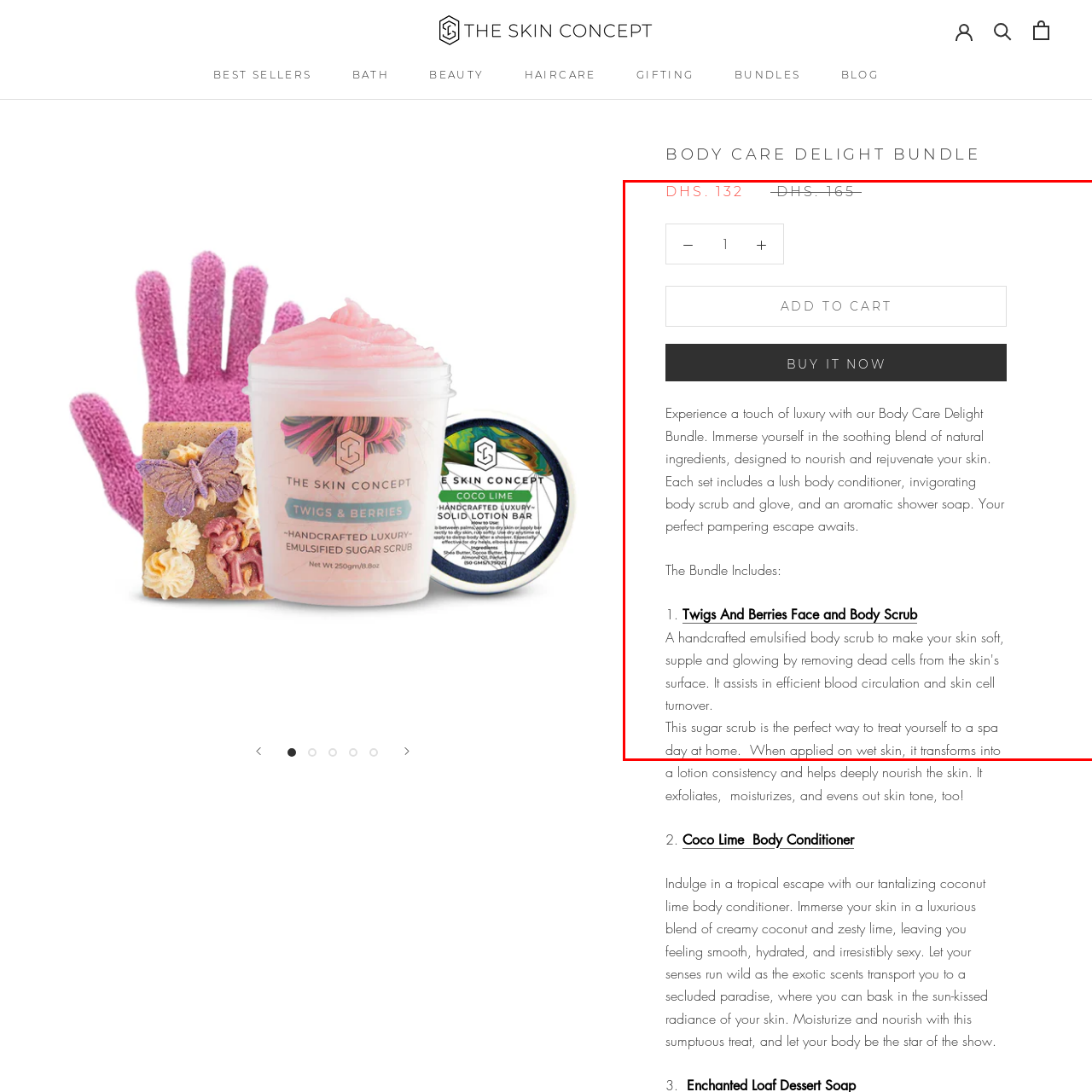What is the name of the face and body scrub mentioned in the bundle?
Inspect the image inside the red bounding box and answer the question with as much detail as you can.

The caption specifically mentions the 'Twigs And Berries Face and Body Scrub' as one of the products included in the Body Care Delight Bundle, highlighting its beneficial properties for skin health and beauty.